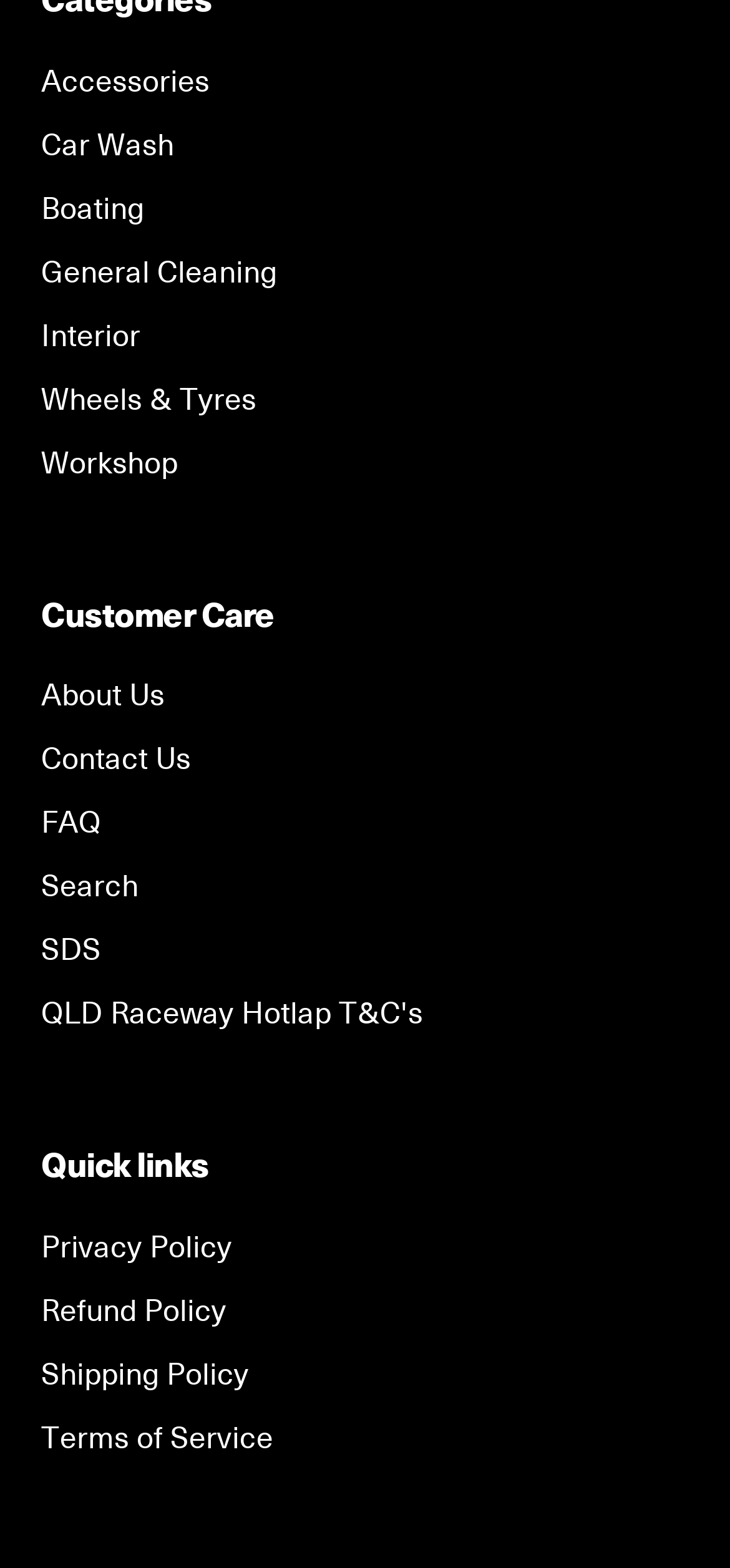With reference to the screenshot, provide a detailed response to the question below:
How many policy-related links are there?

I searched for policy-related links on the webpage and found four of them: 'Privacy Policy', 'Refund Policy', 'Shipping Policy', and 'Terms of Service'. These links are all related to the website's policies.